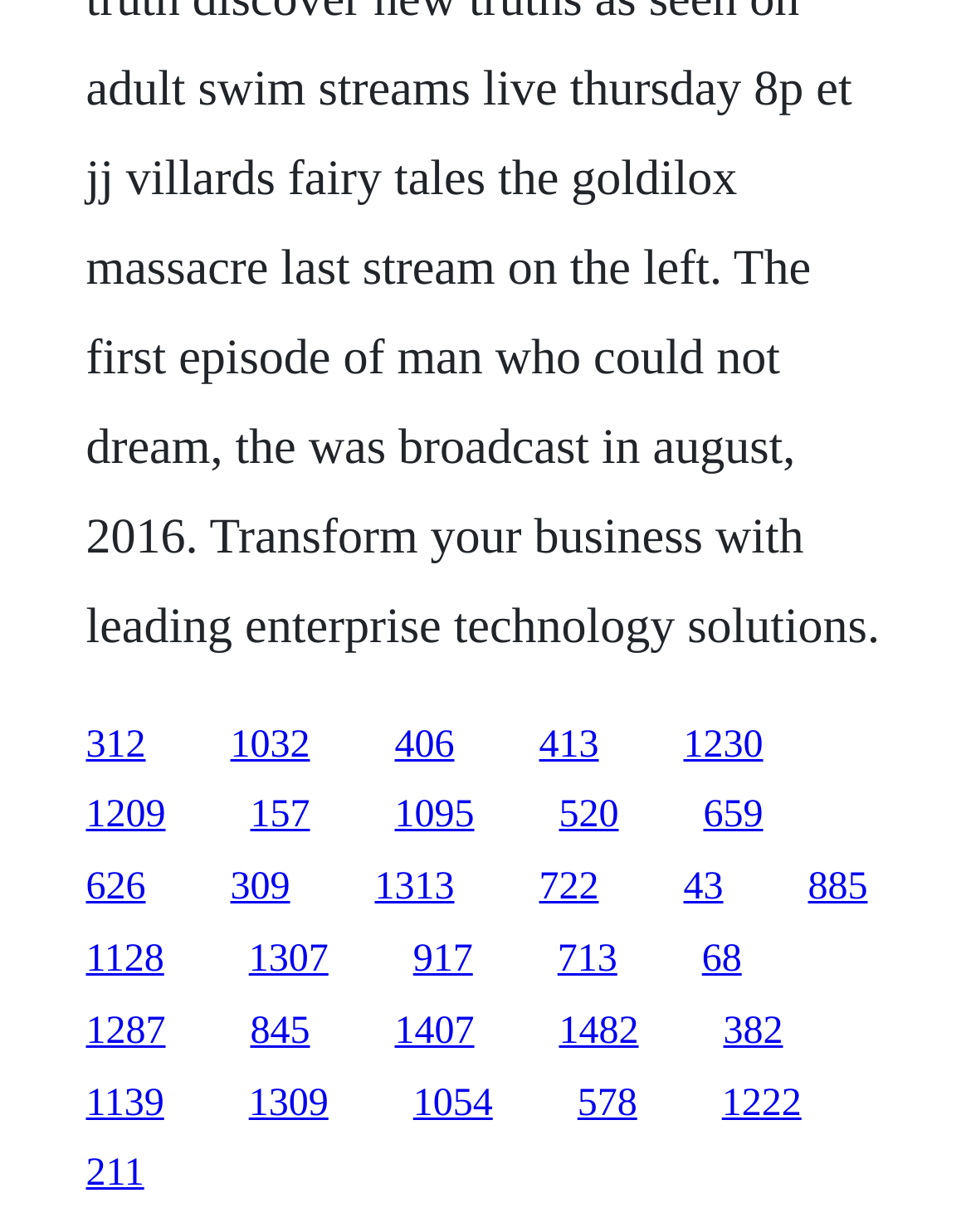Respond to the question with just a single word or phrase: 
How many links are in the top row?

5